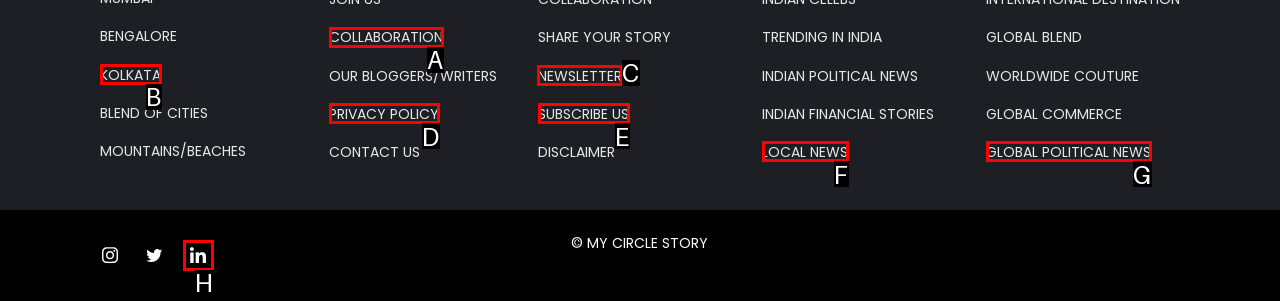Determine the HTML element to click for the instruction: Subscribe to NEWSLETTER.
Answer with the letter corresponding to the correct choice from the provided options.

C